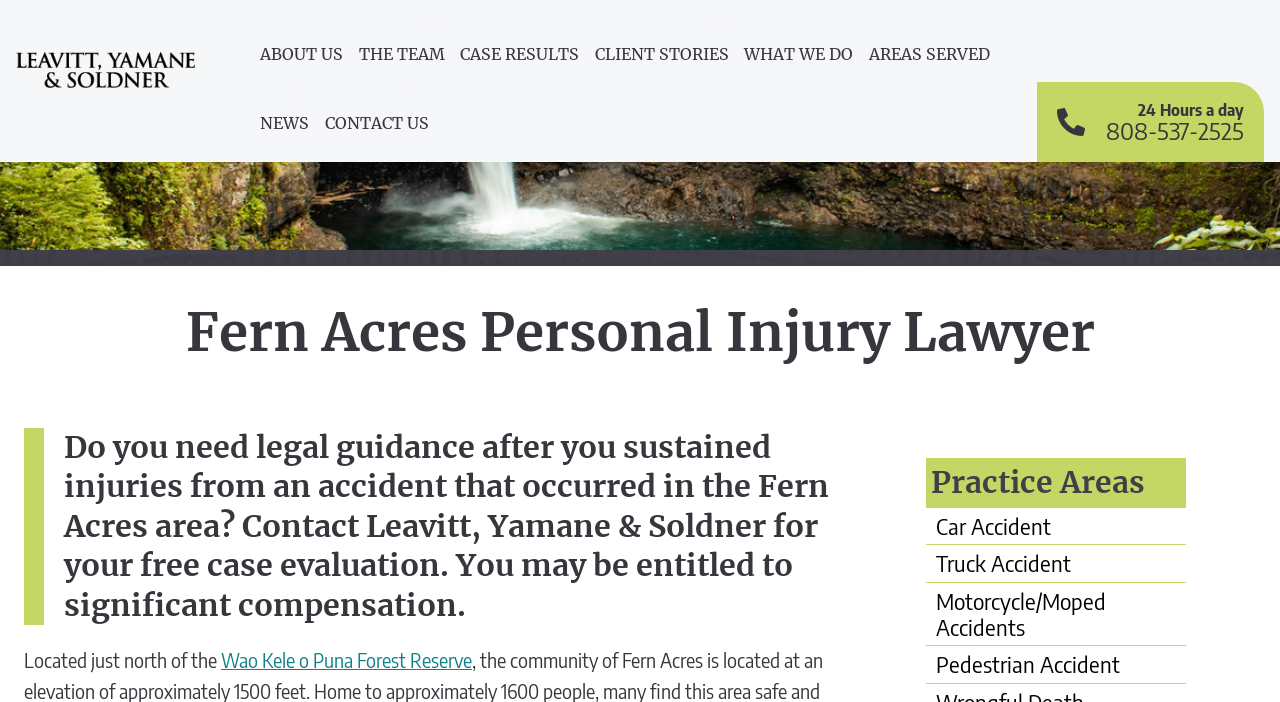Where is the community of Fern Acres located? Based on the screenshot, please respond with a single word or phrase.

North of Wao Kele o Puna Forest Reserve